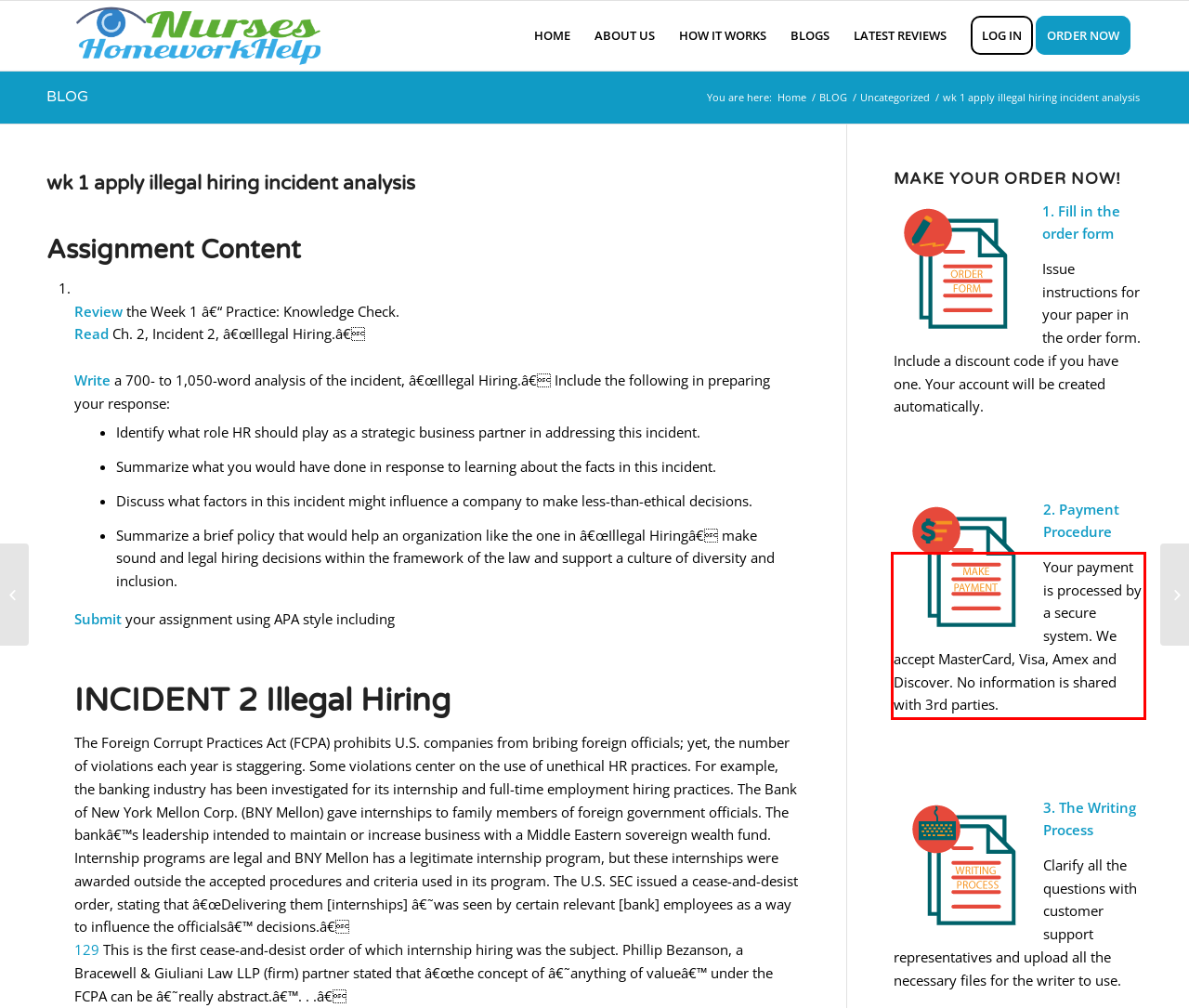There is a UI element on the webpage screenshot marked by a red bounding box. Extract and generate the text content from within this red box.

Your payment is processed by a secure system. We accept MasterCard, Visa, Amex and Discover. No information is shared with 3rd parties.